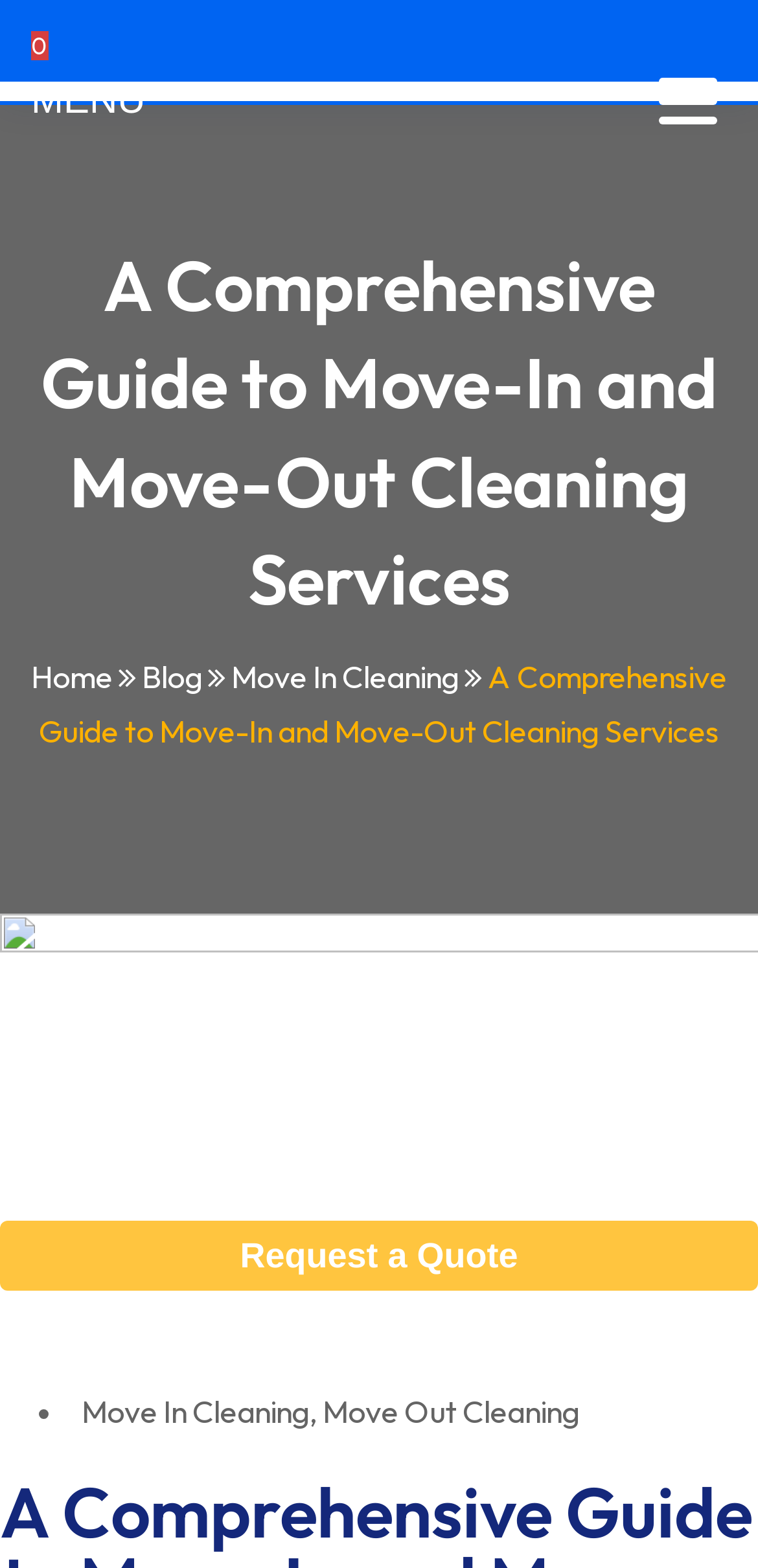Identify the bounding box coordinates of the HTML element based on this description: "Move In Cleaning".

[0.305, 0.418, 0.605, 0.443]